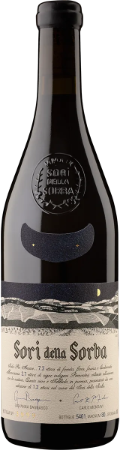Provide an extensive narrative of what is shown in the image.

This image features a bottle of wine labeled "Sorì della Sorba," elegantly showcasing the vineyard's unique identity. The bottle is slender and tall, accentuated by a dark, sophisticated label that highlights both the name and the vintage. The label also incorporates artistic elements, reminiscent of the estate’s natural landscape, emphasizing its dedication to high-quality Nebbiolo. This particular wine represents the purest expression of the Nebbiolo grape cultivated in the vineyard, celebrated for its character and depth. The bottle exemplifies craftsmanship and the rich winemaking tradition tied to its origins.